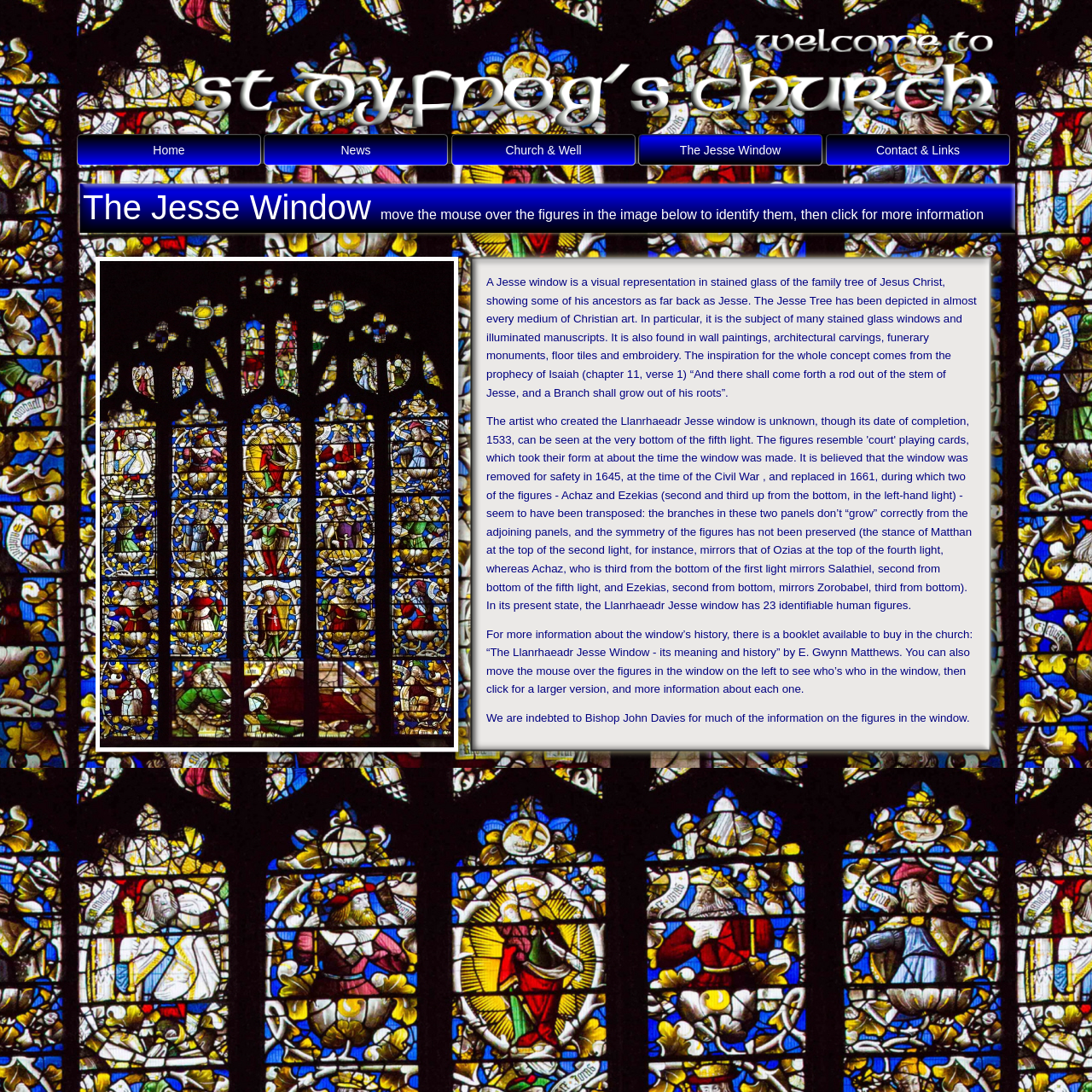What is the main topic of this webpage?
Using the visual information, answer the question in a single word or phrase.

The Jesse Window